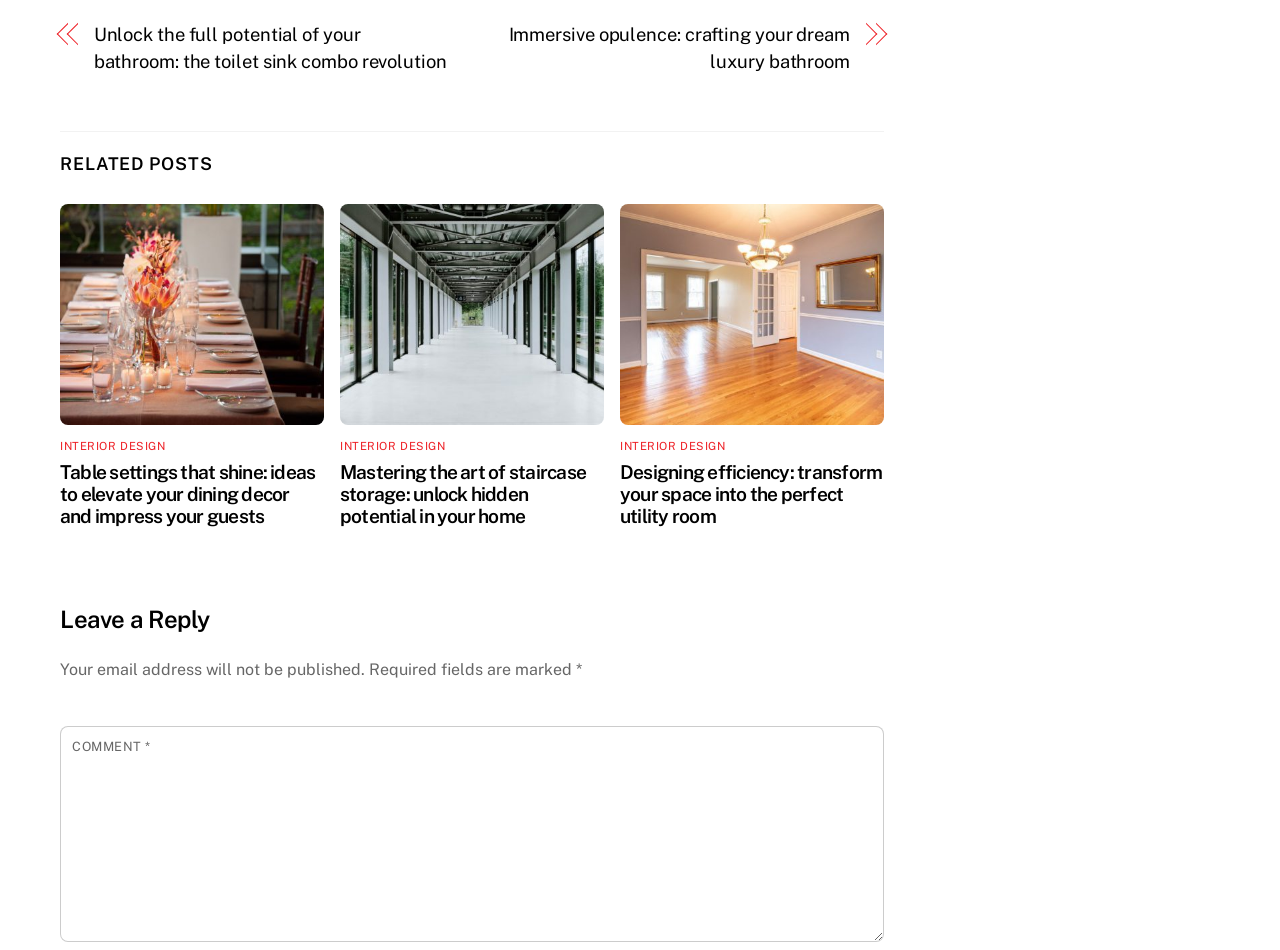How many images are there in the article section with the heading 'Mastering the art of staircase storage: unlock hidden potential in your home'?
Using the image as a reference, answer the question in detail.

In the article section with the heading 'Mastering the art of staircase storage: unlock hidden potential in your home', there is a figure element with an image. Therefore, there is one image in this article section.